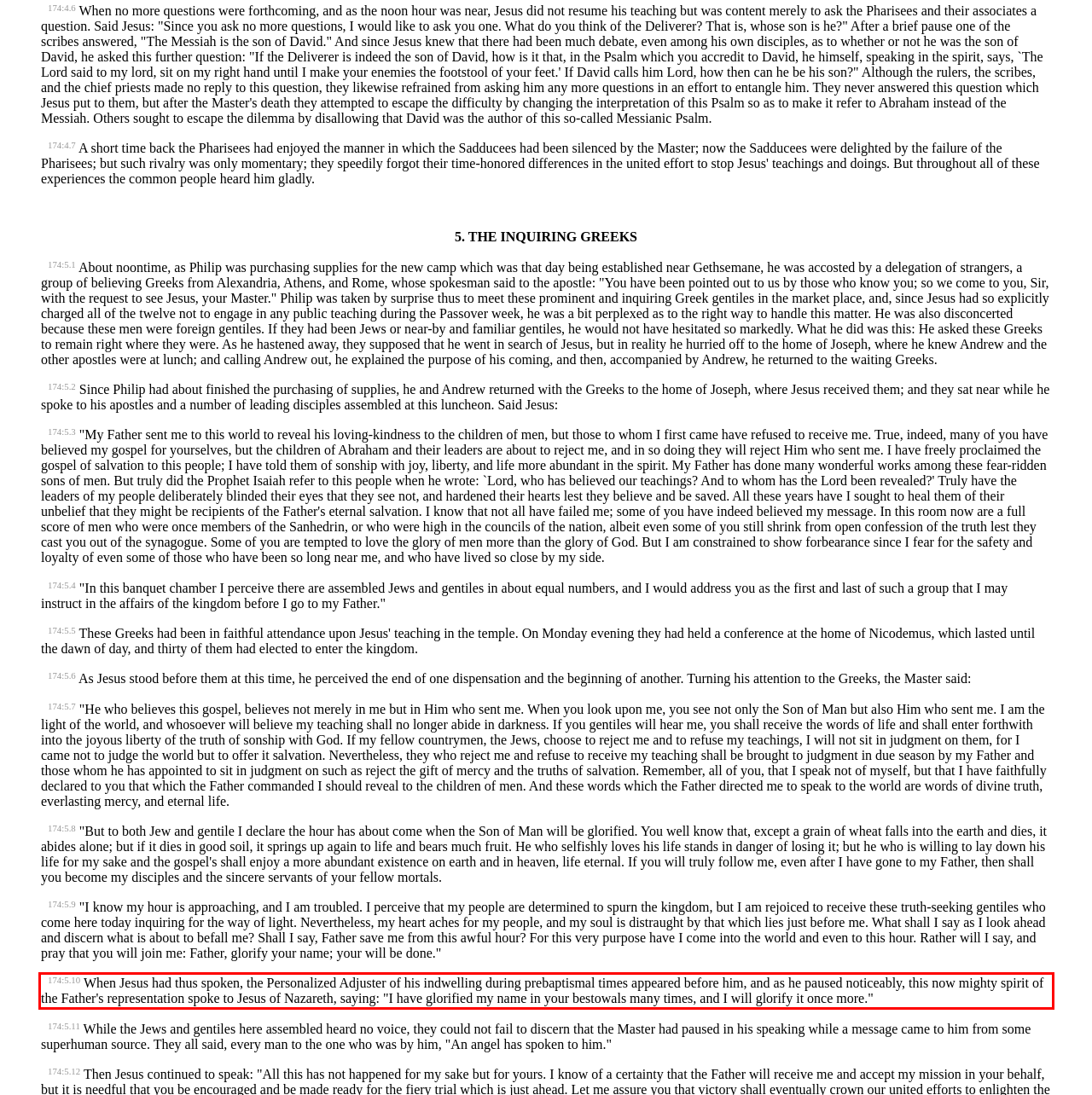Within the screenshot of a webpage, identify the red bounding box and perform OCR to capture the text content it contains.

174:5.10 When Jesus had thus spoken, the Personalized Adjuster of his indwelling during prebaptismal times appeared before him, and as he paused noticeably, this now mighty spirit of the Father's representation spoke to Jesus of Nazareth, saying: "I have glorified my name in your bestowals many times, and I will glorify it once more."